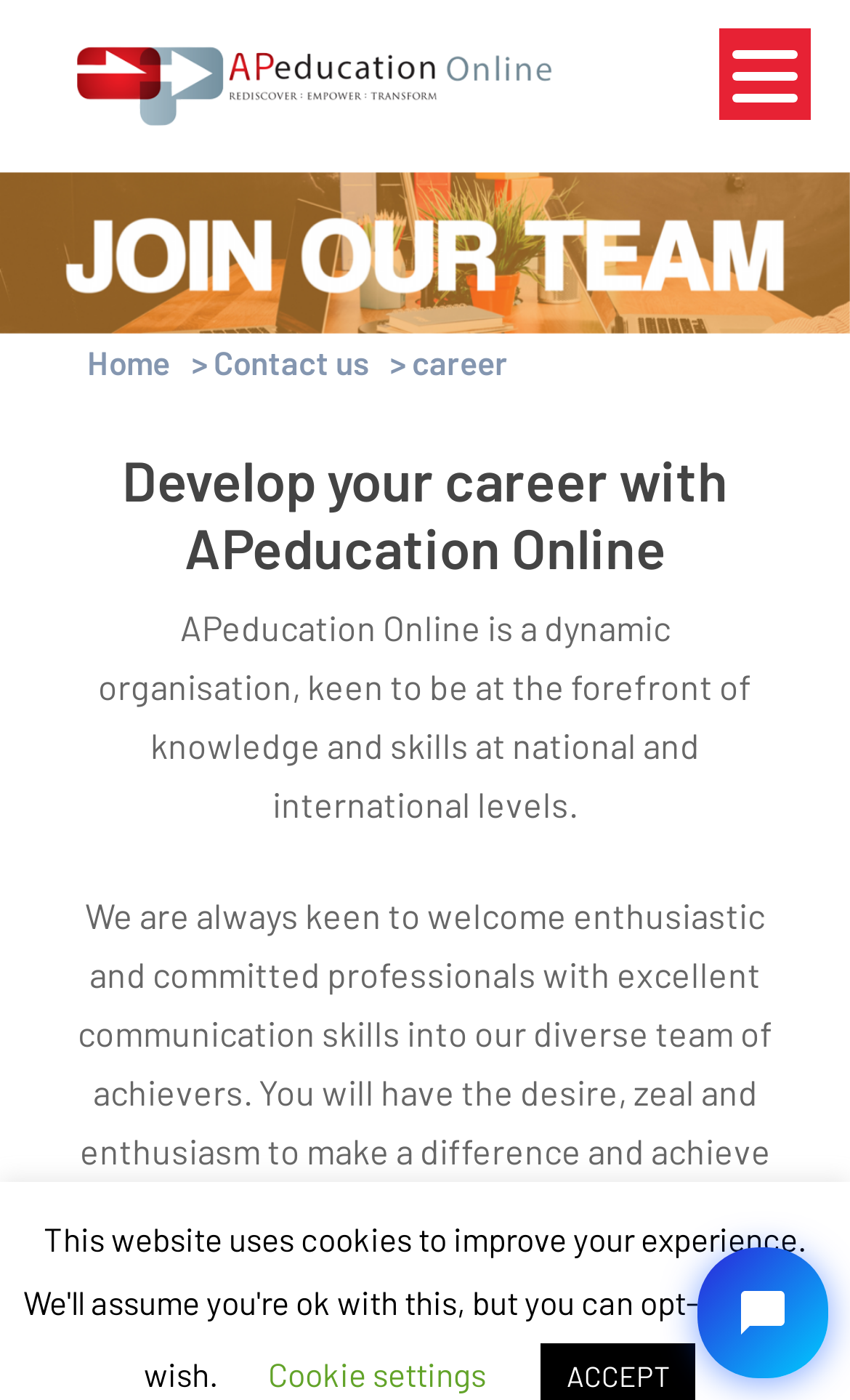Identify the bounding box coordinates for the element you need to click to achieve the following task: "Search for a keyword". The coordinates must be four float values ranging from 0 to 1, formatted as [left, top, right, bottom].

[0.151, 0.079, 0.849, 0.207]